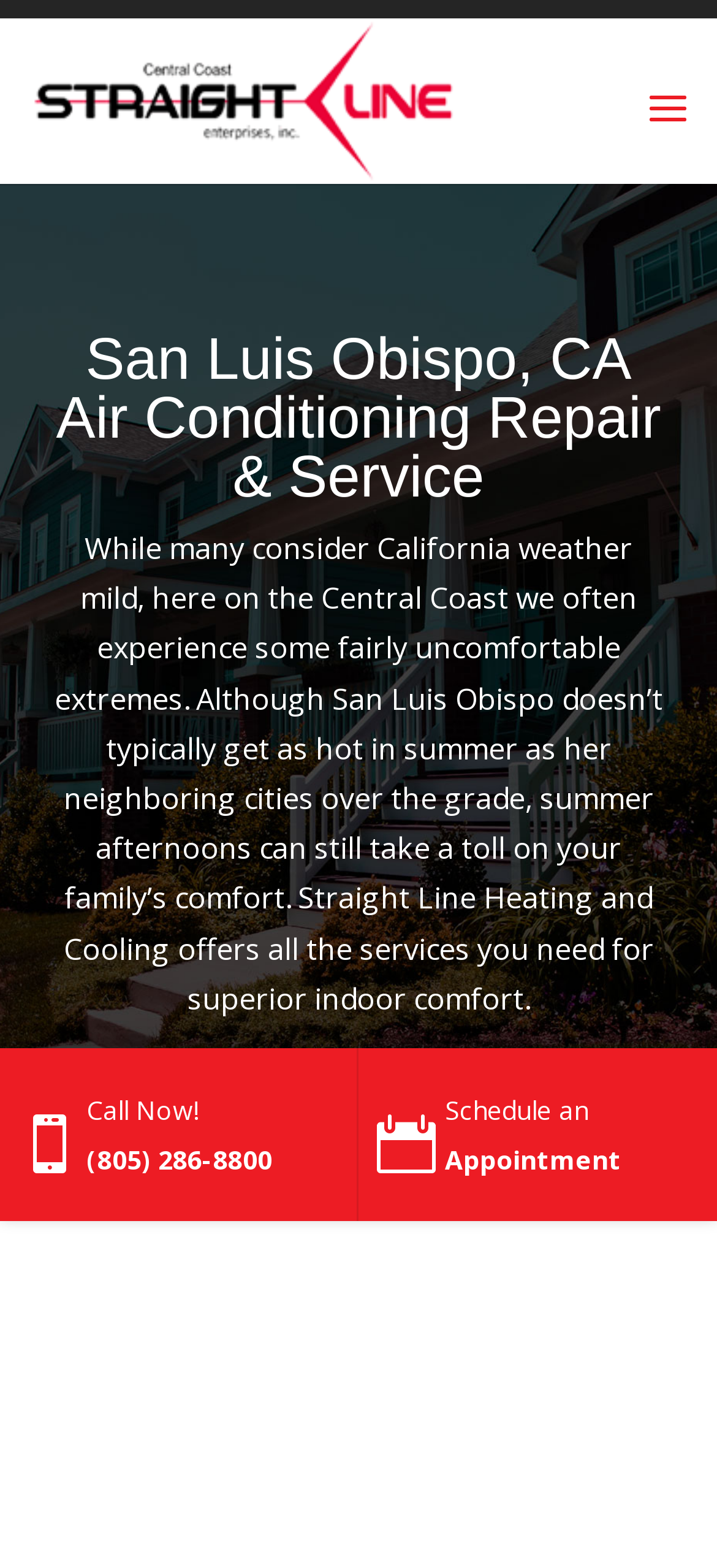What is the location of the company?
Based on the image, provide your answer in one word or phrase.

San Luis Obispo, CA